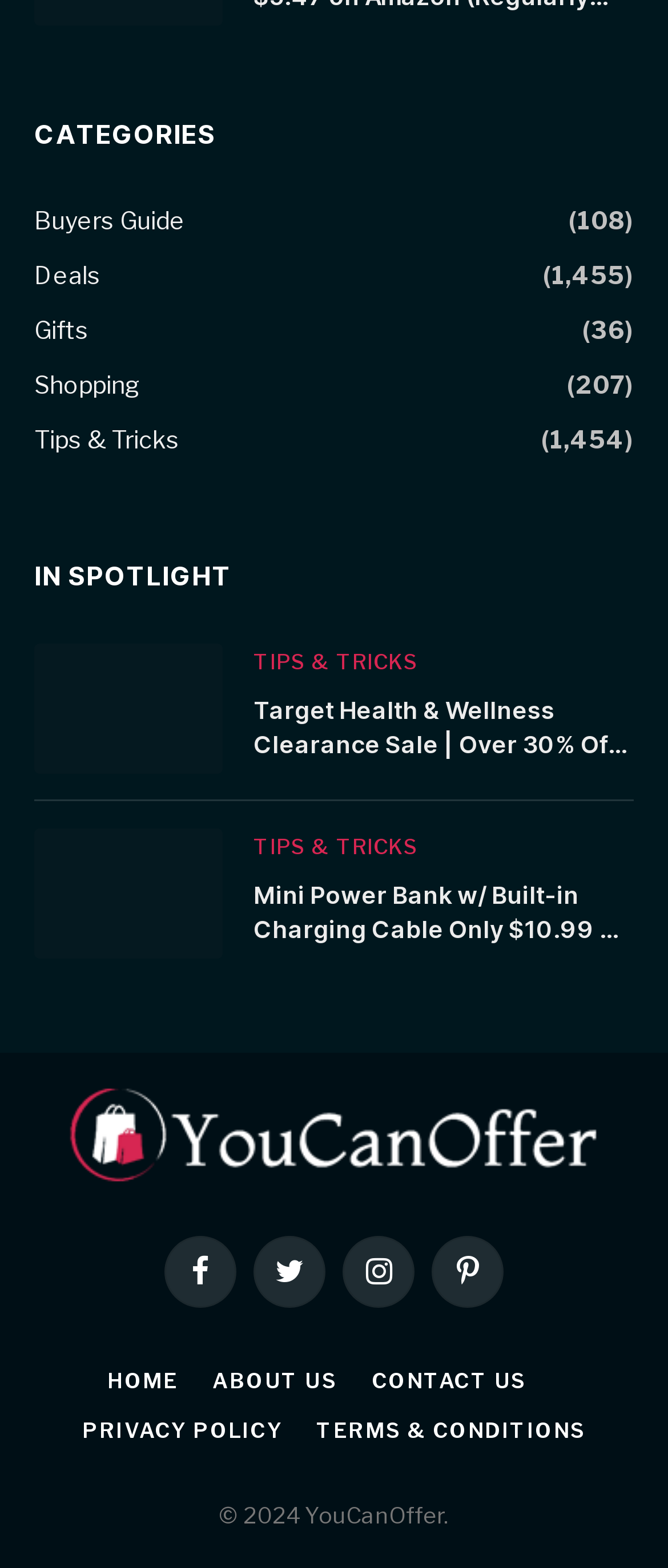Using the webpage screenshot, find the UI element described by About Us. Provide the bounding box coordinates in the format (top-left x, top-left y, bottom-right x, bottom-right y), ensuring all values are floating point numbers between 0 and 1.

[0.318, 0.873, 0.505, 0.889]